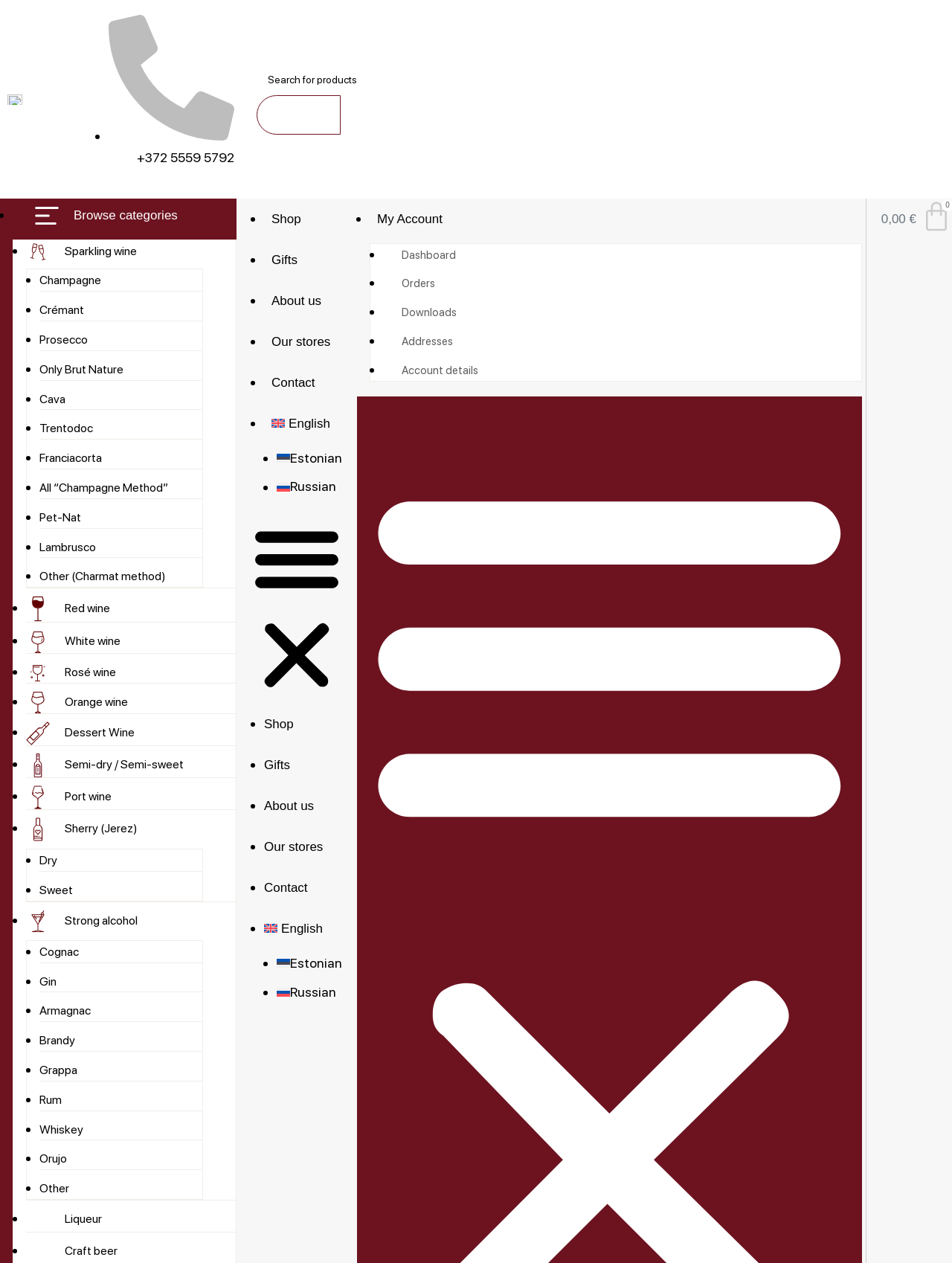With reference to the image, please provide a detailed answer to the following question: How many categories are listed under 'Browse categories'?

I counted the number of links under 'Browse categories' and found that there are 24 categories listed.